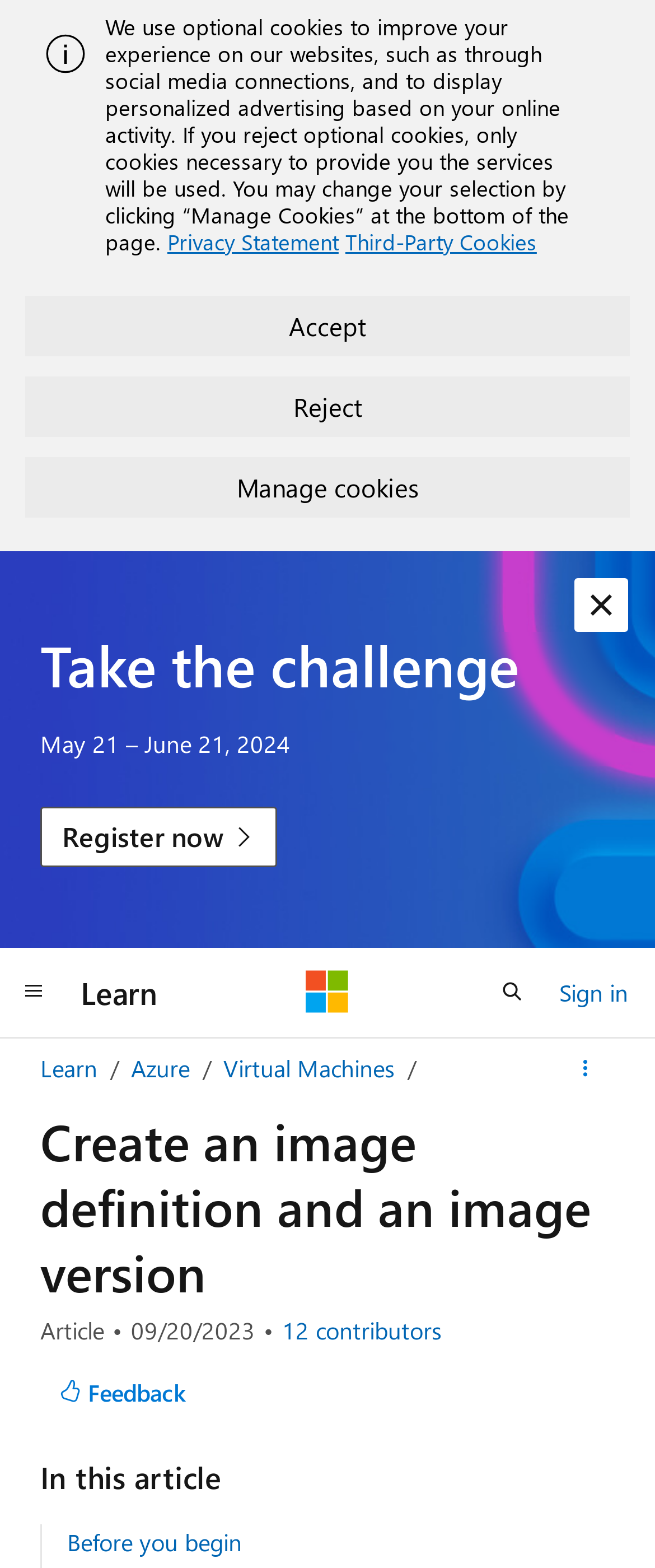Please identify the bounding box coordinates of the region to click in order to complete the given instruction: "Register now". The coordinates should be four float numbers between 0 and 1, i.e., [left, top, right, bottom].

[0.062, 0.514, 0.424, 0.553]